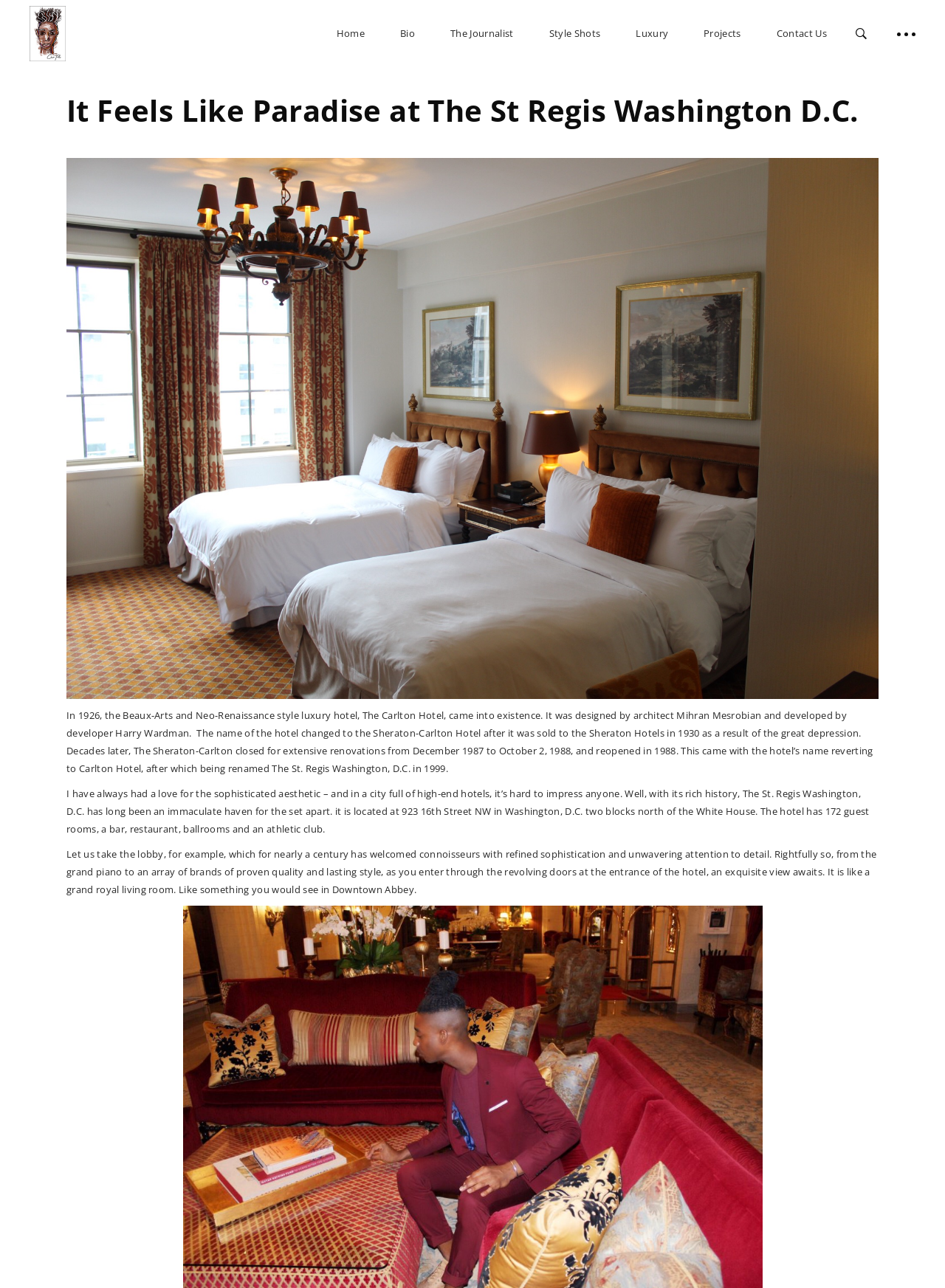Describe all significant elements and features of the webpage.

The webpage is about The St. Regis Washington, D.C. hotel, with a focus on its luxurious atmosphere and rich history. At the top left corner, there is a logo consisting of three images: a light logo, a dark logo, and a regular logo. 

Below the logo, there is a navigation menu with seven links: Home, Bio, The Journalist, Style Shots, Luxury, Projects, and Contact Us, arranged horizontally from left to right. 

On the right side of the navigation menu, there are two more links, represented by icons, which are likely social media links. 

The main content of the webpage is divided into three sections. The first section has a heading that reads "It Feels Like Paradise at The St Regis Washington D.C." and is followed by a brief history of the hotel, which was originally built in 1926 as The Carlton Hotel. 

The second section describes the hotel's sophisticated aesthetic and its location in Washington, D.C., two blocks north of the White House. It also mentions the hotel's amenities, including 172 guest rooms, a bar, restaurant, ballrooms, and an athletic club. 

The third section focuses on the hotel's lobby, which is described as a grand royal living room with refined sophistication and attention to detail, featuring a grand piano and high-end brands.